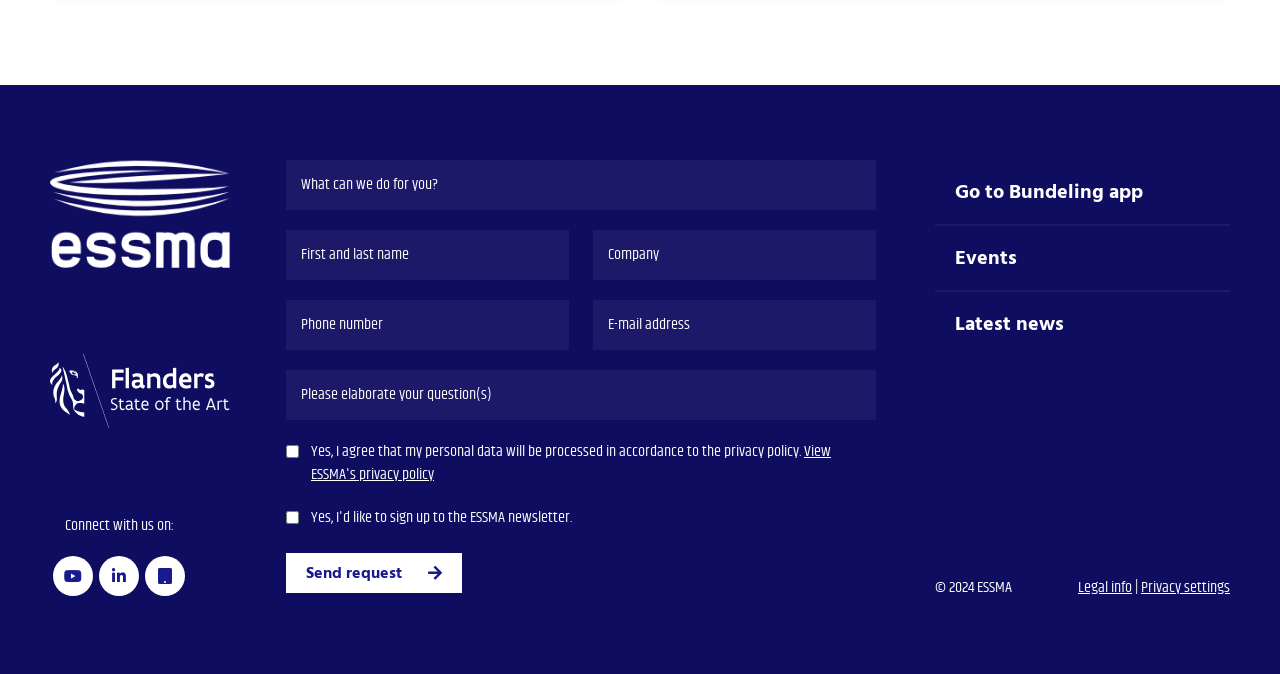Please identify the bounding box coordinates of the clickable region that I should interact with to perform the following instruction: "Enter your first and last name". The coordinates should be expressed as four float numbers between 0 and 1, i.e., [left, top, right, bottom].

[0.223, 0.341, 0.445, 0.415]